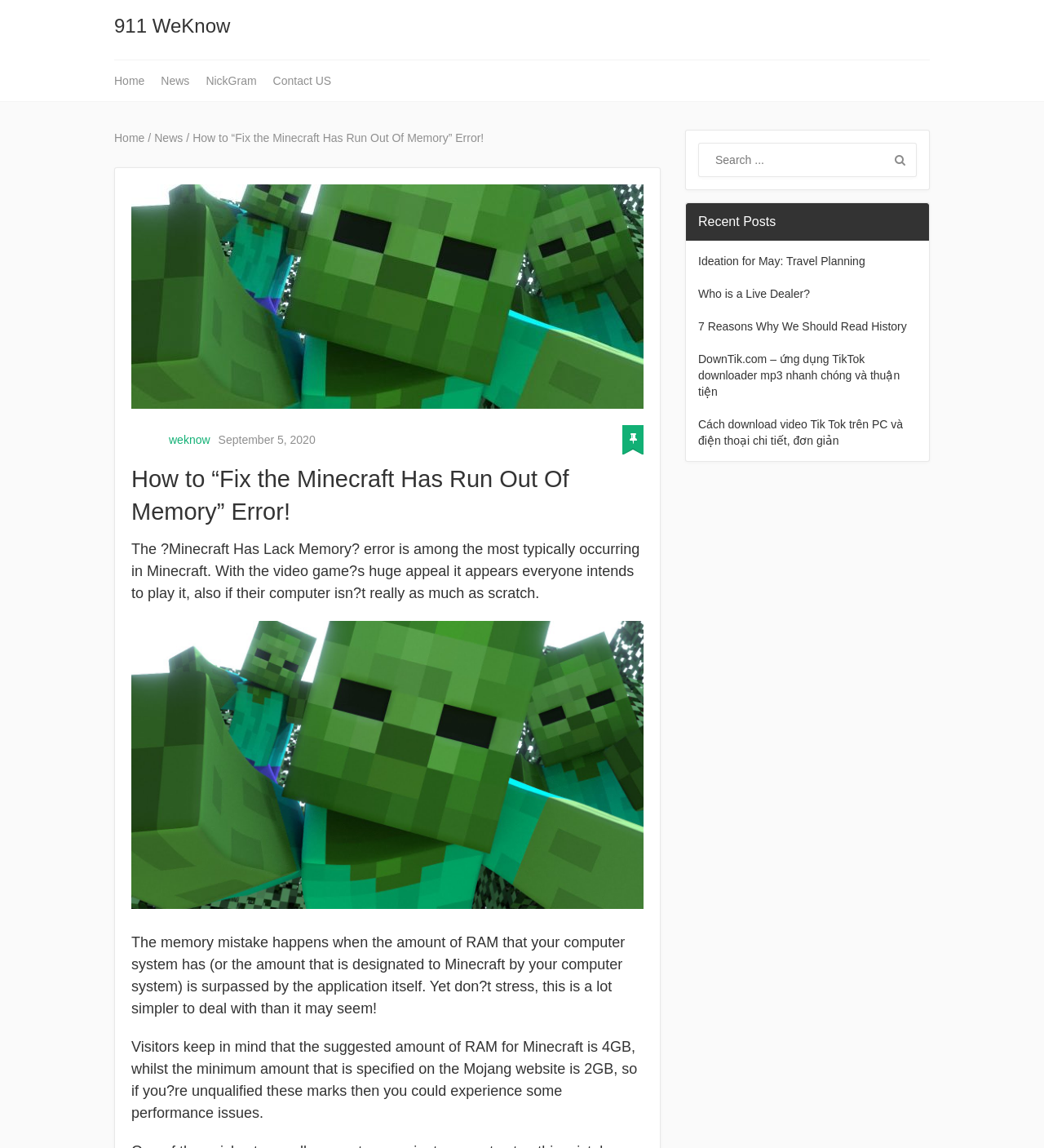Generate a thorough caption that explains the contents of the webpage.

The webpage is about fixing the "Minecraft Has Run Out Of Memory" error. At the top, there is a heading "911 WeKnow" and a navigation menu with links to "Home", "News", "NickGram", and "Contact US". Below the navigation menu, there is a large heading "How to “Fix the Minecraft Has Run Out Of Memory” Error!" and an image related to the topic.

To the right of the image, there is a section with a link to "weknow" and a date "September 5, 2020". Below this section, there is a header with the same title as the large heading, followed by a paragraph of text explaining the error and its causes. The text is divided into three sections, each explaining a different aspect of the error.

On the right side of the page, there is a complementary section with a search box and a button. Below the search box, there is a heading "Recent Posts" and a list of links to recent articles, including "Ideation for May: Travel Planning", "Who is a Live Dealer?", and others.

There are two images on the page, one related to the topic of the article and another labeled "Image for post". The overall layout is organized, with clear headings and concise text.